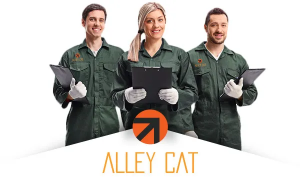What is the central figure holding?
Give a detailed explanation using the information visible in the image.

According to the caption, the central figure holds a clipboard, indicating preparedness and expertise in handling rodent issues.